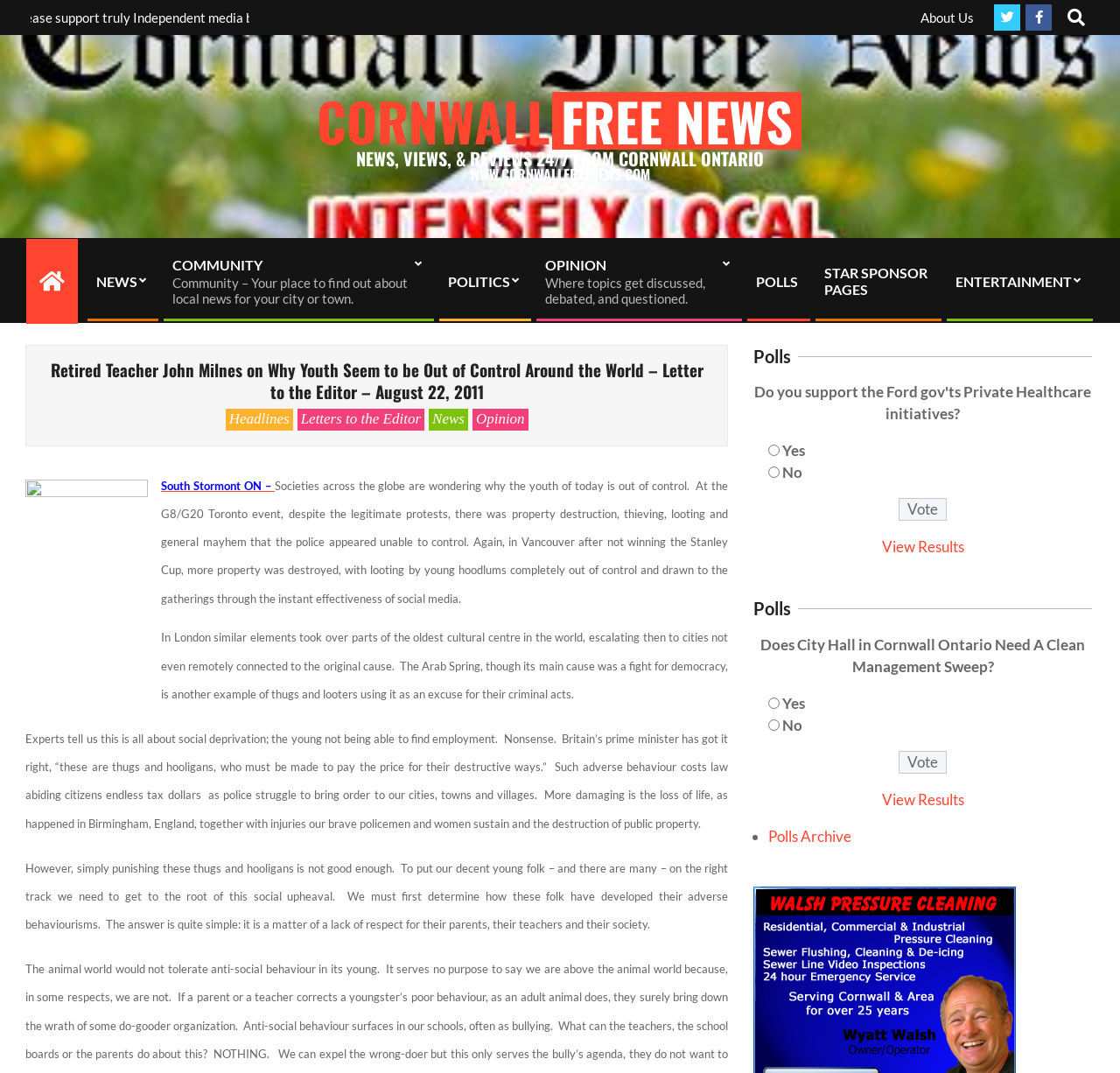Illustrate the webpage's structure and main components comprehensively.

This webpage is a news article from The Cornwall Free News, dated August 22, 2011. The article is a letter to the editor written by a retired teacher, John Milnes, discussing the issue of youth being out of control around the world.

At the top of the page, there is a navigation menu with links to various sections of the website, including "About Us", "Search", and social media icons. Below this, there is a banner with the website's logo and a tagline.

The main content of the page is divided into two columns. The left column contains a list of links to different sections of the website, including "NEWS", "COMMUNITY", "POLITICS", and "ENTERTAINMENT". There is also a heading "Primary Navigation Menu" above this list.

The right column contains the article itself, which is a lengthy text discussing the issue of youth behavior and the need for respect for authority figures. The article is divided into several paragraphs, with some emphasis on certain words or phrases.

Below the article, there are two polls with radio buttons and a "Vote" button. The first poll asks whether the reader agrees with the British Prime Minister's statement about thugs and hooligans, and the second poll asks whether City Hall in Cornwall, Ontario needs a clean management sweep. There are also links to view the results of the polls.

At the bottom of the page, there is a list of links to other articles and a link to the "Polls Archive". There is also a small icon in the bottom right corner of the page.